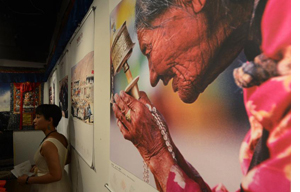Explain the image thoroughly, mentioning every notable detail.

The image captures a poignant moment from a photo exhibition on Tibetan culture, showcasing an elderly Tibetan woman deeply engaged in a traditional activity. She is holding a delicate wine vessel, a symbol of Tibetan heritage, while elegantly adorned with traditional clothing. The elderly woman's weathered hands and focused expression reflect a lifetime of cultural significance and personal history. In the background, vibrant photographs of Tibetan landscapes and cultural practices adorn the walls, providing context to her environment. This scene not only highlights the beauty and richness of Tibetan craftsmanship but also emphasizes the importance of preserving cultural traditions amidst a rapidly changing world. A visitor can be seen, hinting at the contemporary connection to these age-old practices.